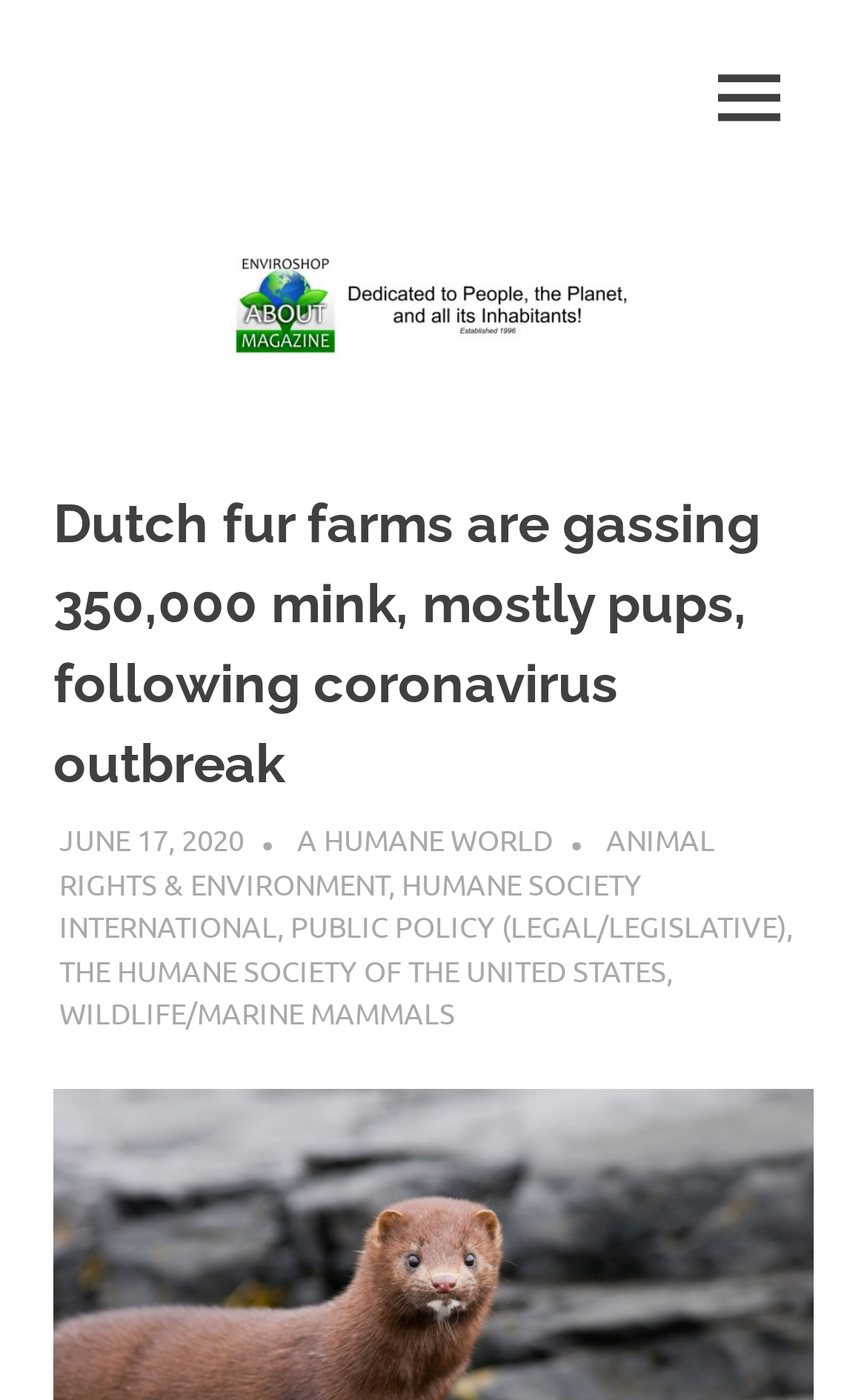Answer the question in a single word or phrase:
What is the topic of the article?

Dutch fur farms